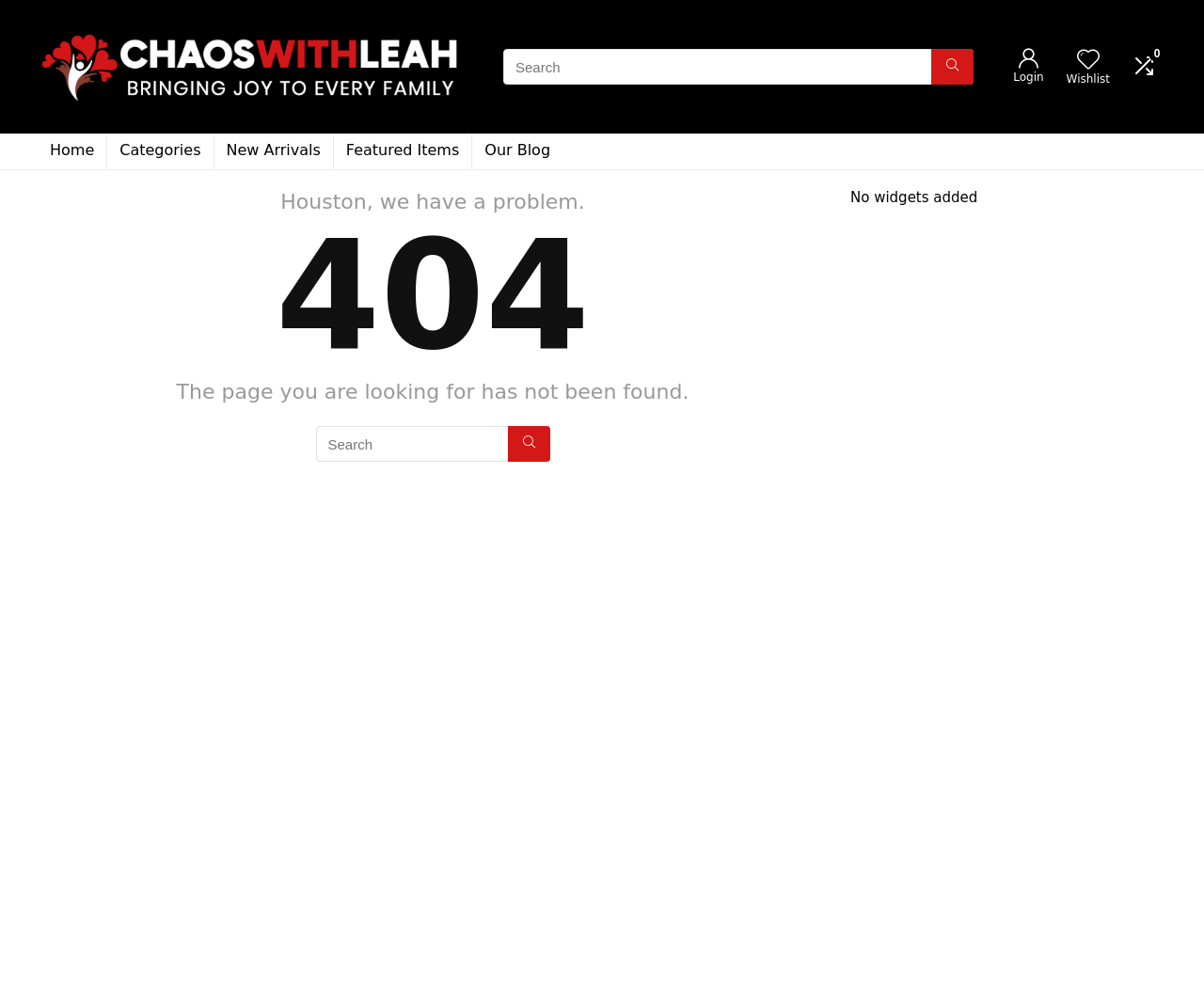What is the message displayed below the error code?
Please answer using one word or phrase, based on the screenshot.

Houston, we have a problem.